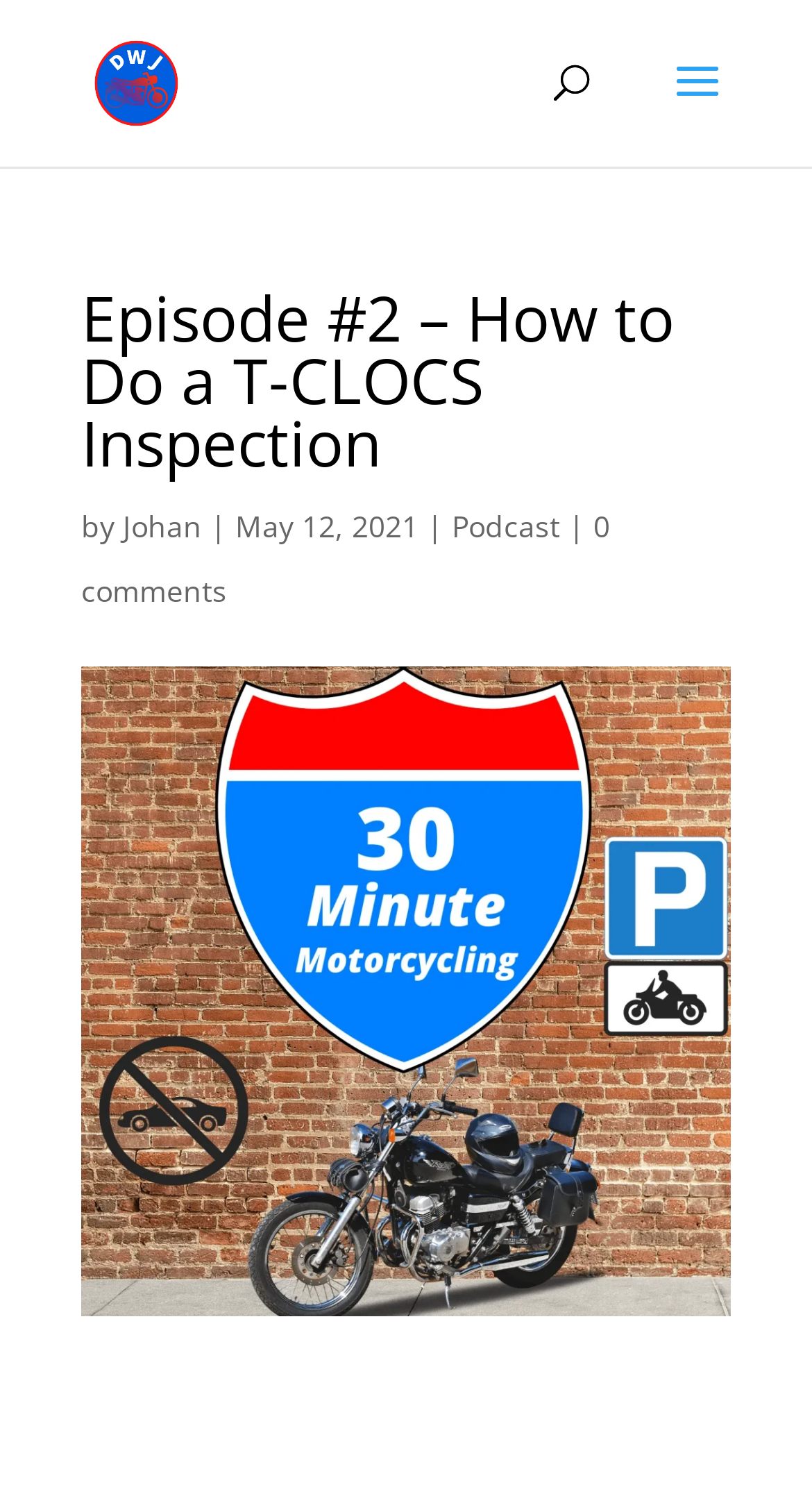Given the element description 0 comments, identify the bounding box coordinates for the UI element on the webpage screenshot. The format should be (top-left x, top-left y, bottom-right x, bottom-right y), with values between 0 and 1.

[0.1, 0.337, 0.751, 0.405]